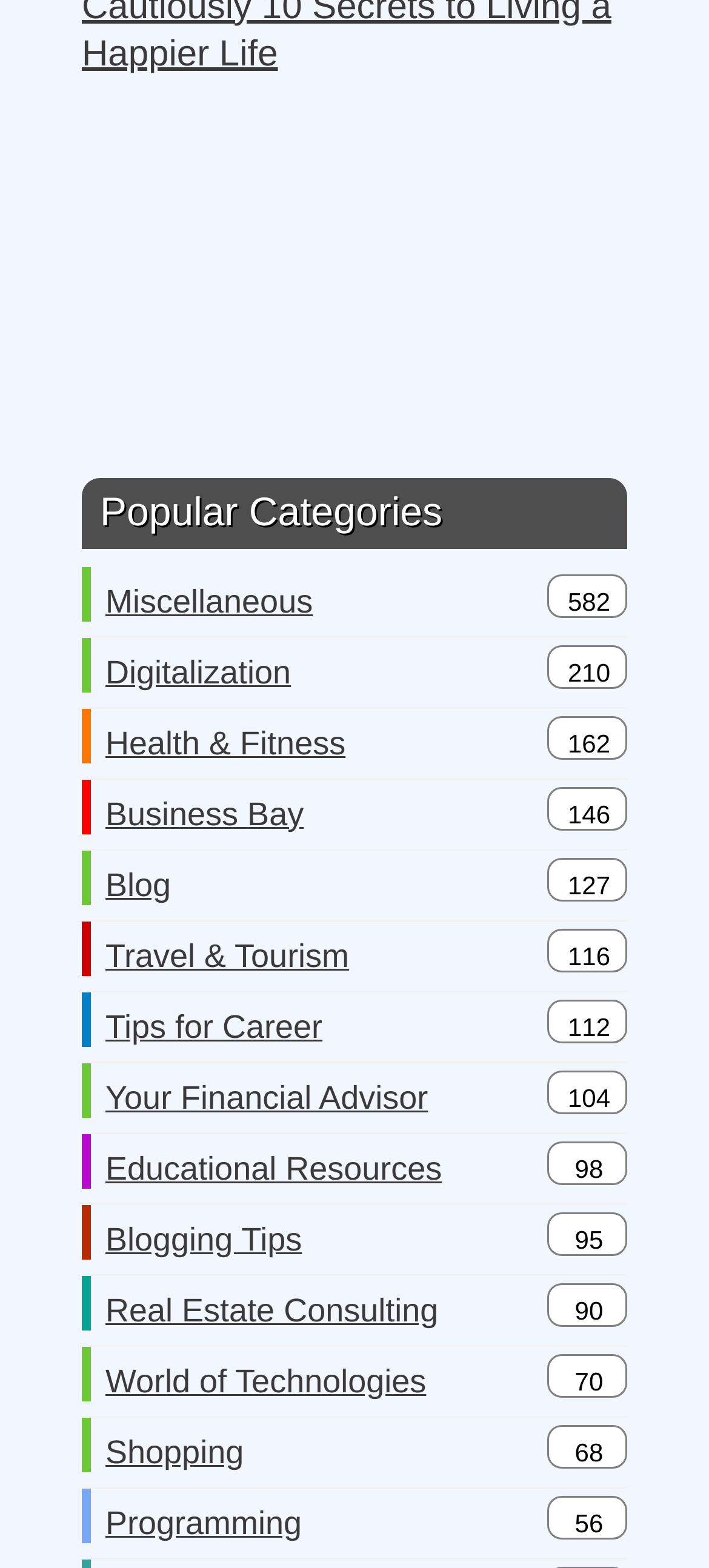What is the category with the fewest number of items?
From the image, provide a succinct answer in one word or a short phrase.

Programming